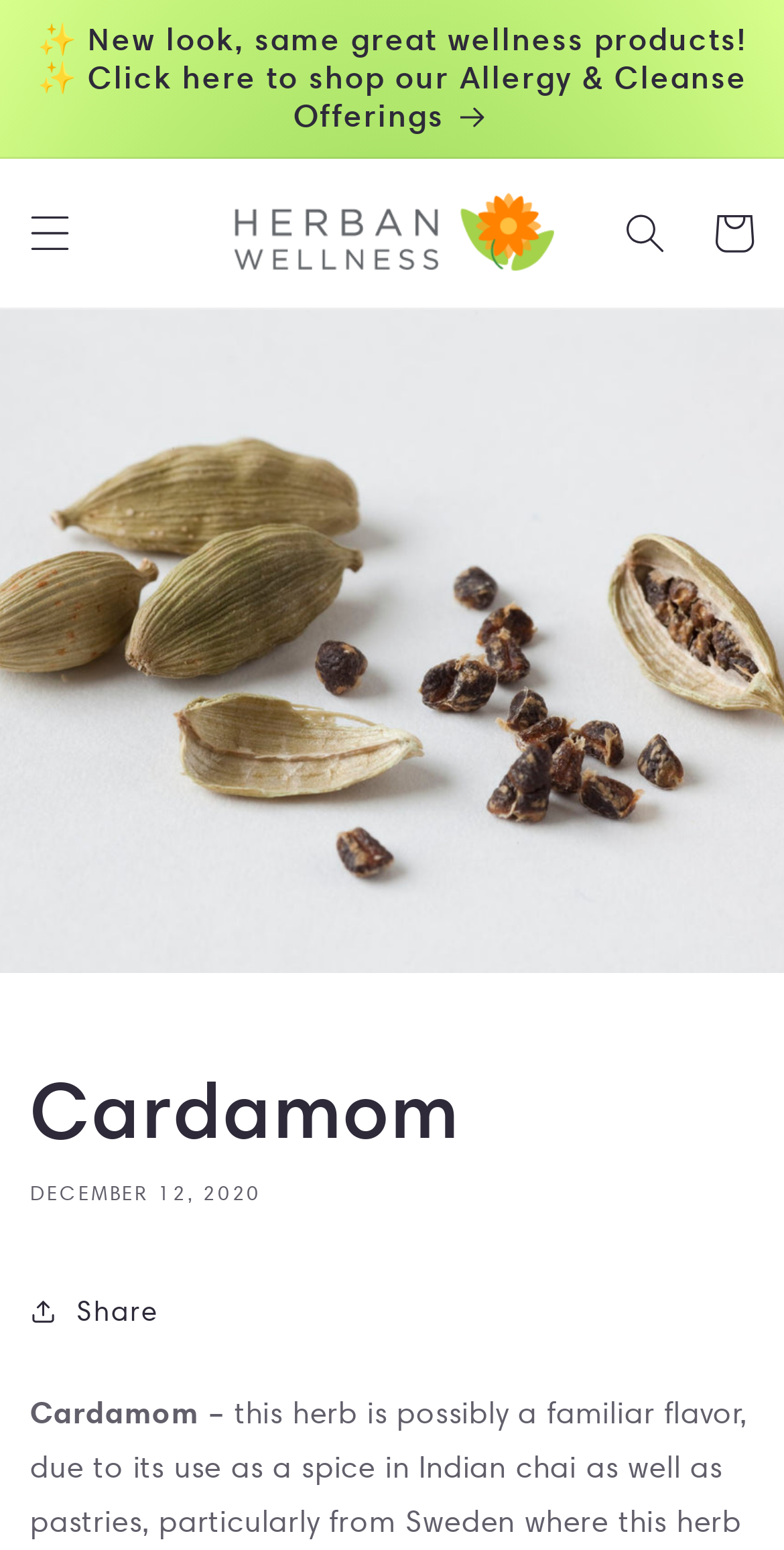Is the menu expanded?
Refer to the image and give a detailed response to the question.

I determined that the menu is not expanded by looking at the button element with the text 'Menu' and the attribute 'expanded: False', which indicates that the menu is not currently expanded.